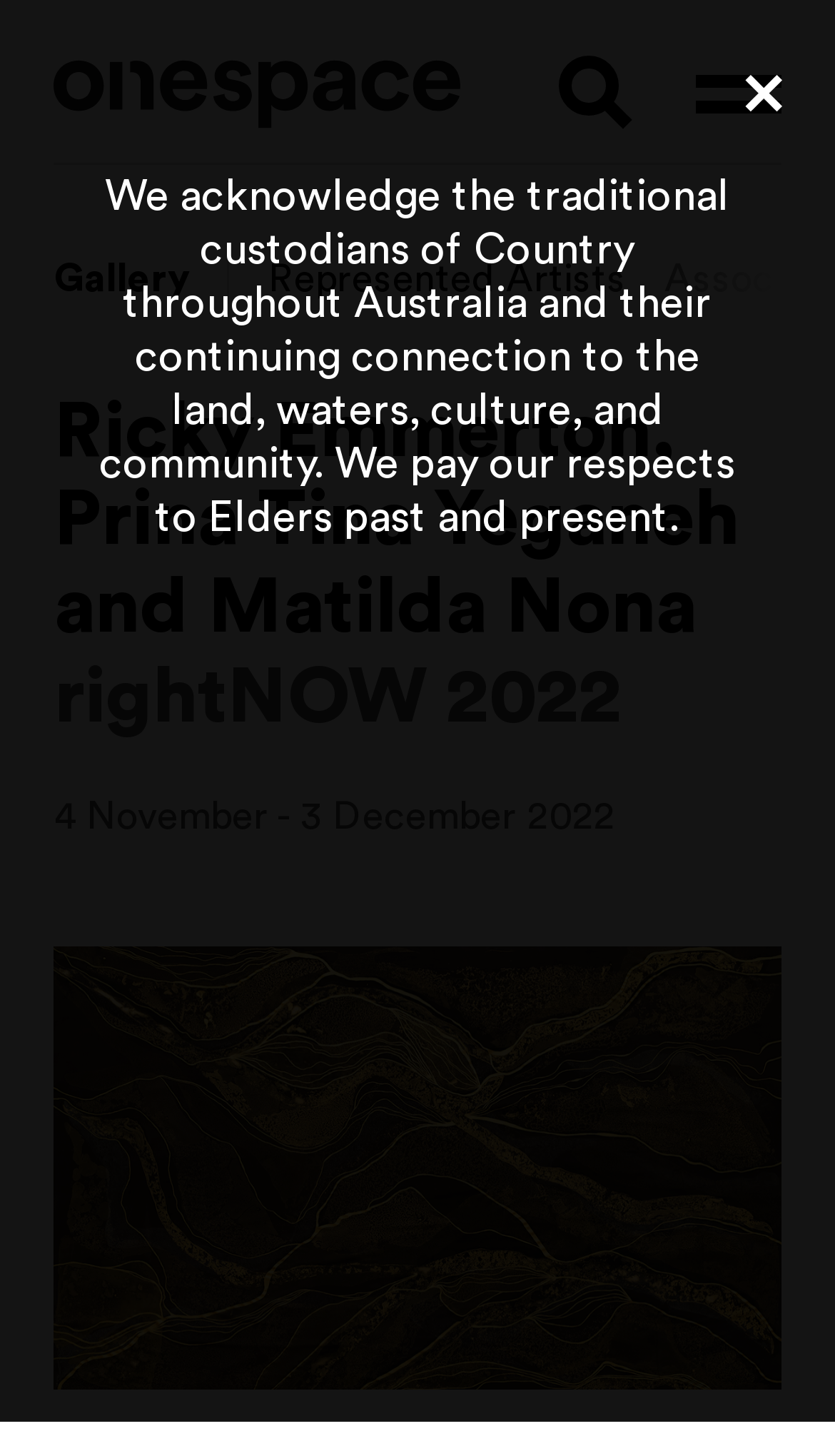Using the details from the image, please elaborate on the following question: What is the acknowledgement statement about?

The acknowledgement statement is about recognizing the traditional custodians of Country throughout Australia and their continuing connection to the land, waters, culture, and community, as stated in the StaticText element.